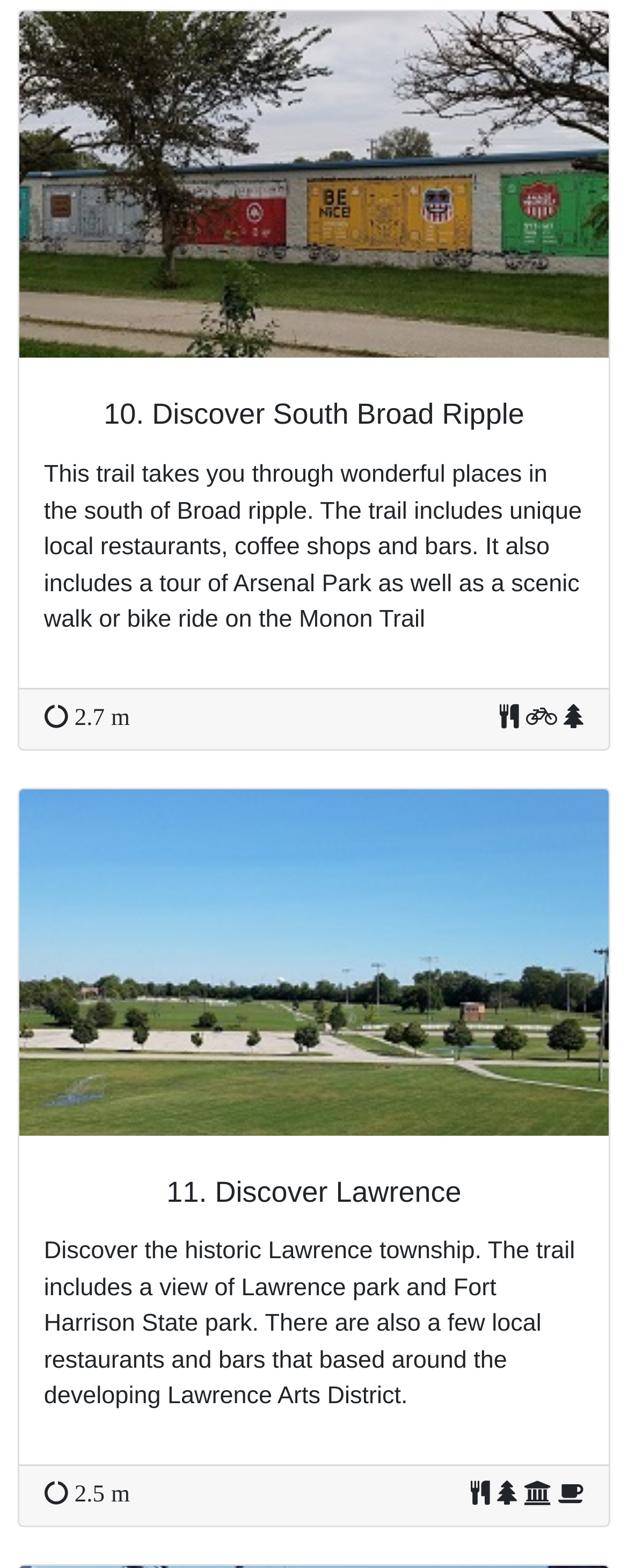Give a one-word or phrase response to the following question: What is the purpose of the trail in South Broad Ripple?

Scenic walk or bike ride